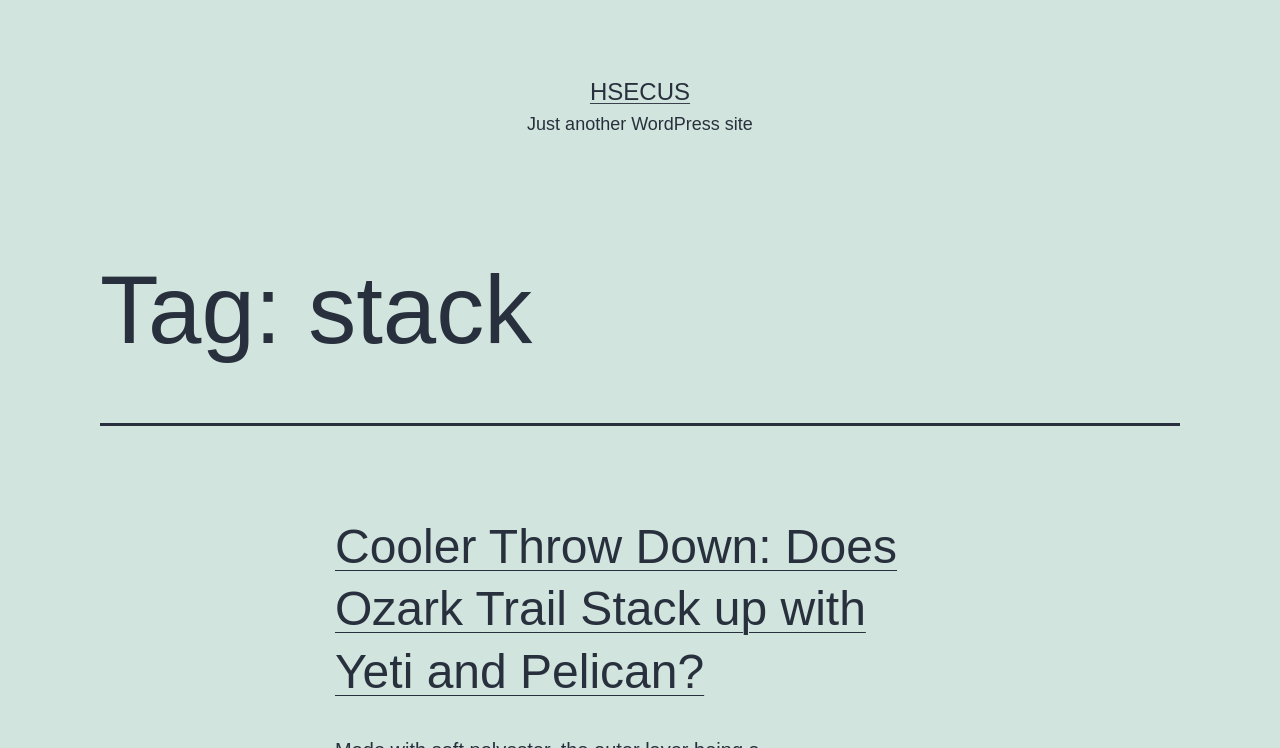What is the name of the website?
Please provide an in-depth and detailed response to the question.

The name of the website can be determined by looking at the link element 'HSECUS' which is a child of the Root Element.